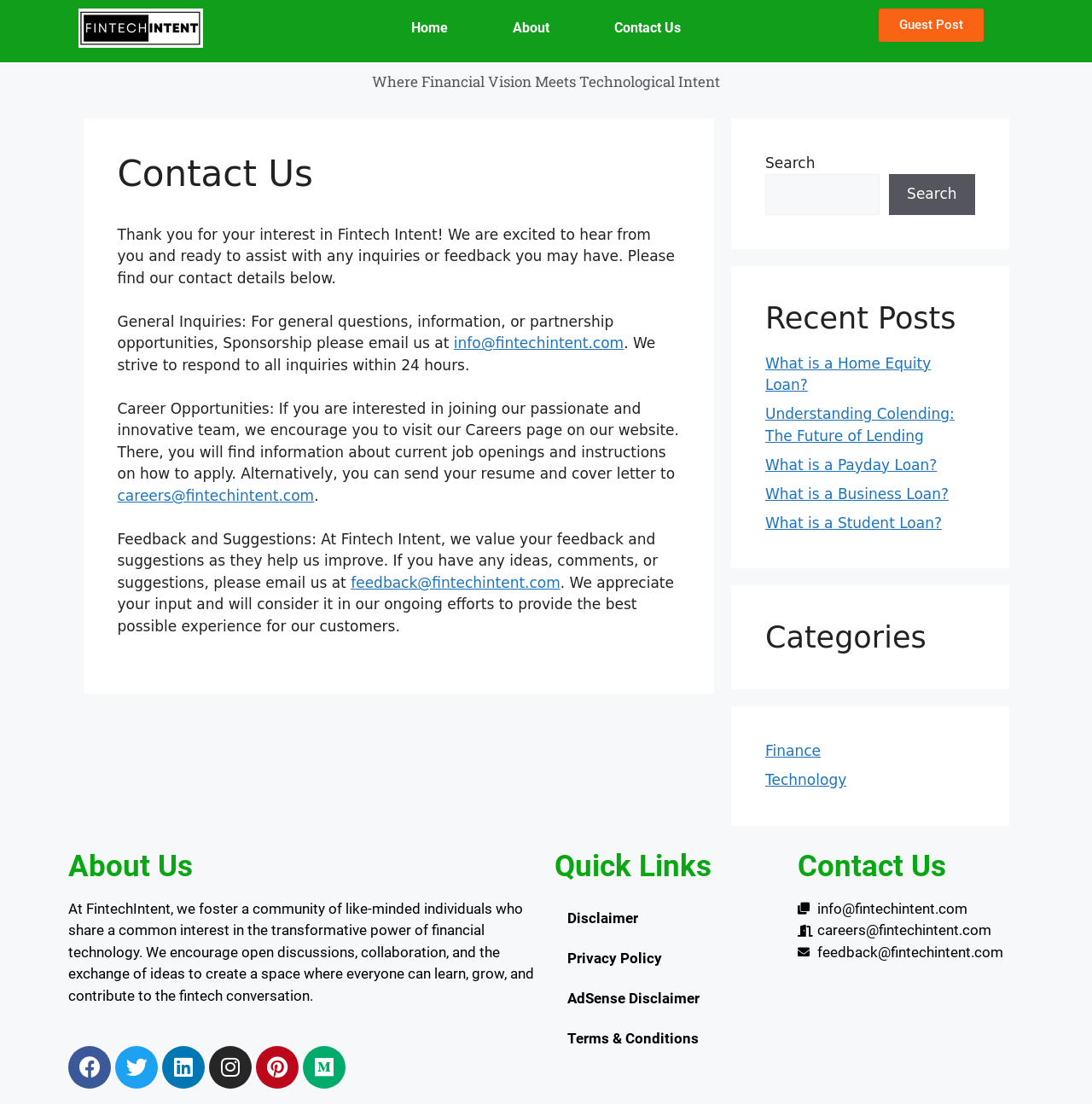Please identify the bounding box coordinates of the element on the webpage that should be clicked to follow this instruction: "Contact us via email". The bounding box coordinates should be given as four float numbers between 0 and 1, formatted as [left, top, right, bottom].

[0.415, 0.303, 0.571, 0.319]